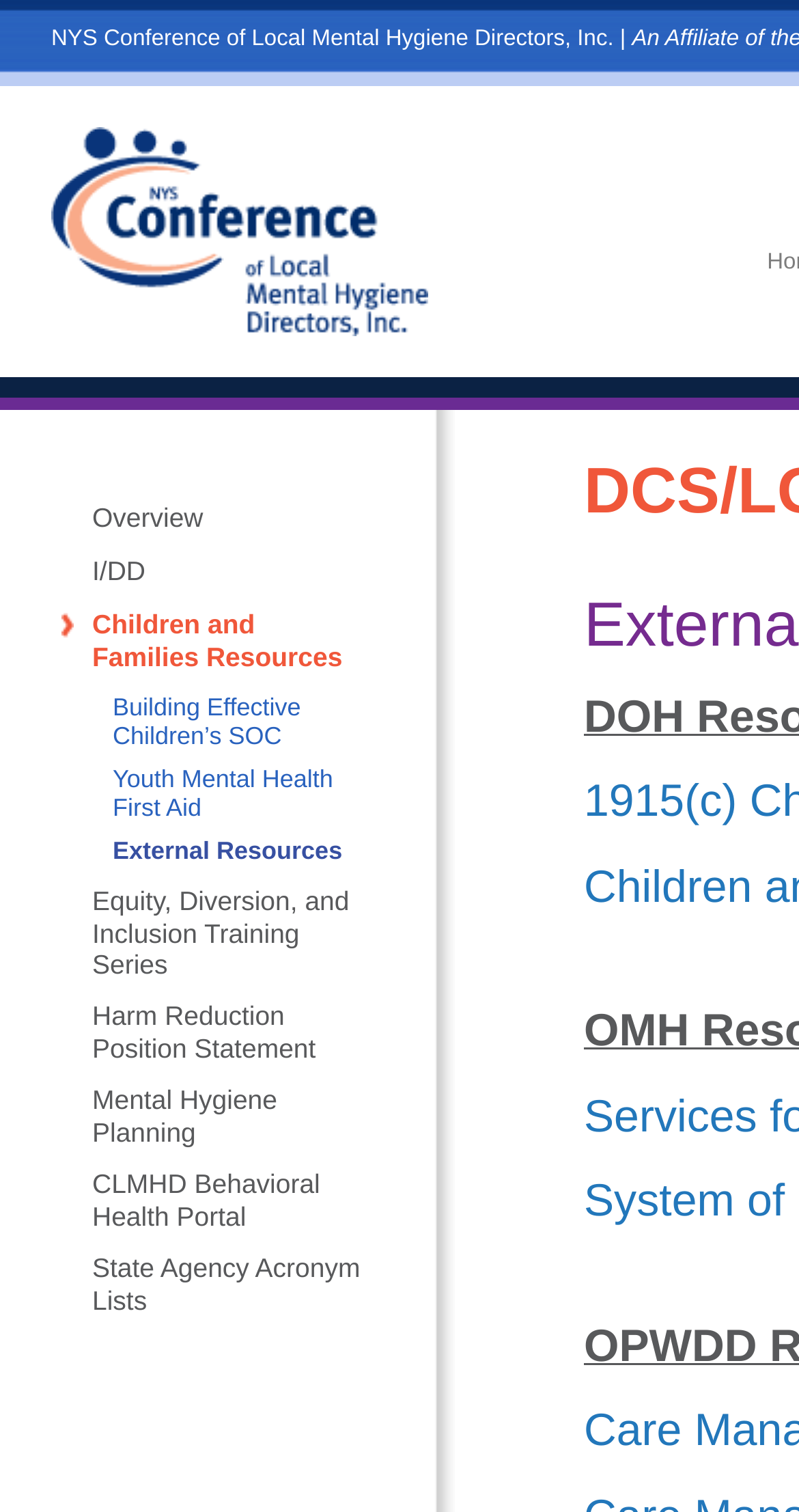What is the topic of the 'Building Effective Children’s SOC' link?
Refer to the image and answer the question using a single word or phrase.

Children and Families Resources